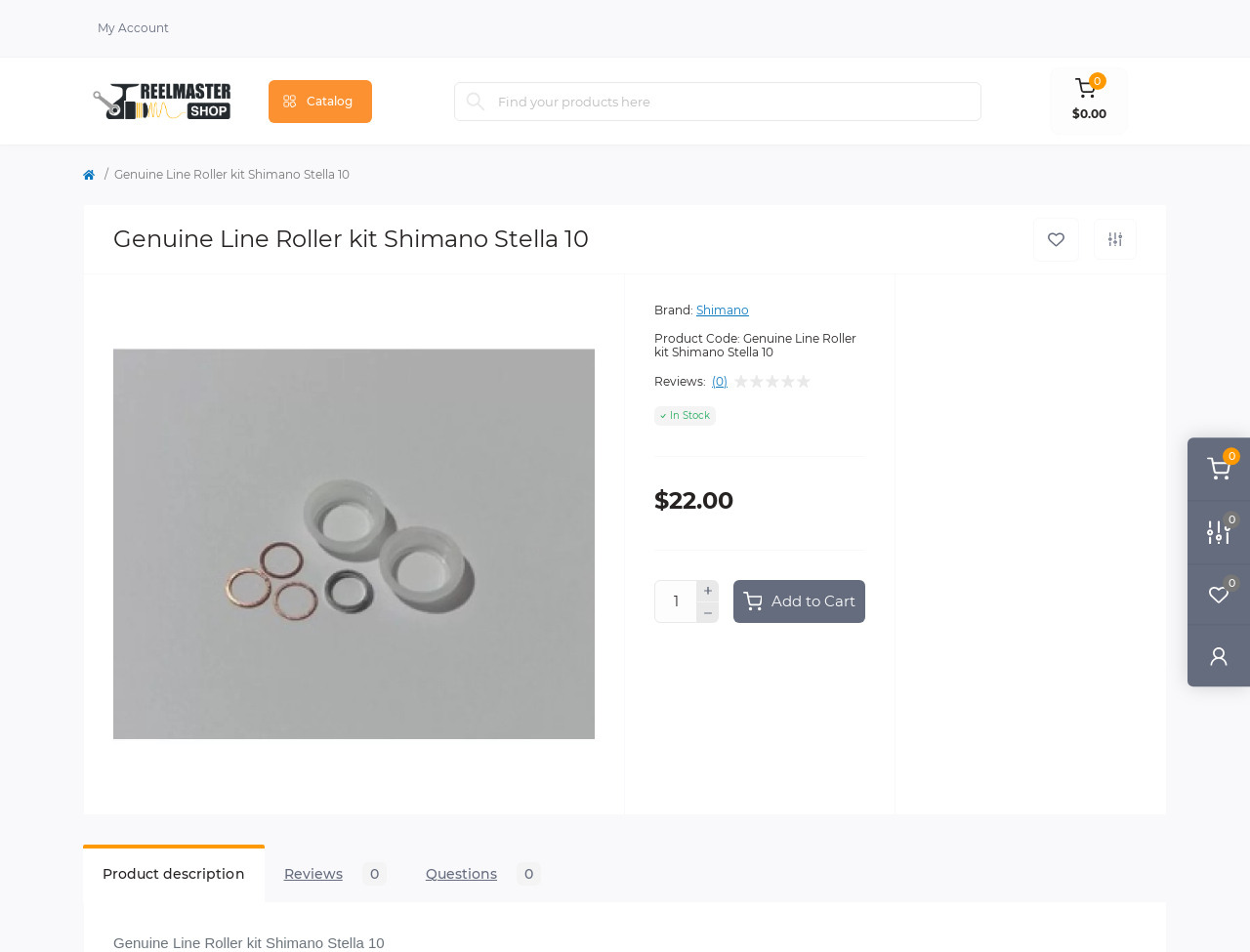Please locate the clickable area by providing the bounding box coordinates to follow this instruction: "View product description".

[0.066, 0.887, 0.211, 0.949]